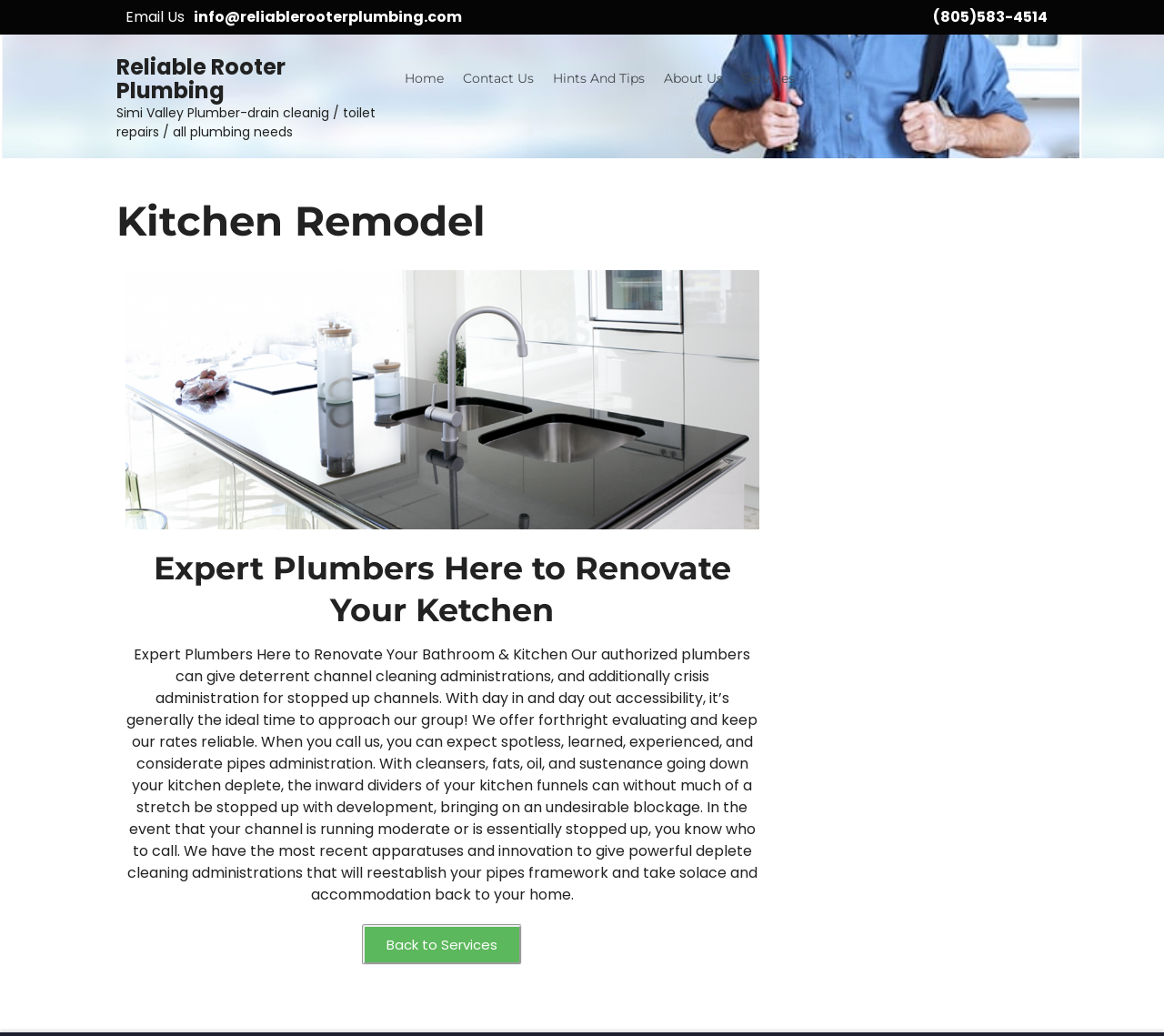Kindly determine the bounding box coordinates of the area that needs to be clicked to fulfill this instruction: "Call us".

[0.794, 0.006, 0.9, 0.026]